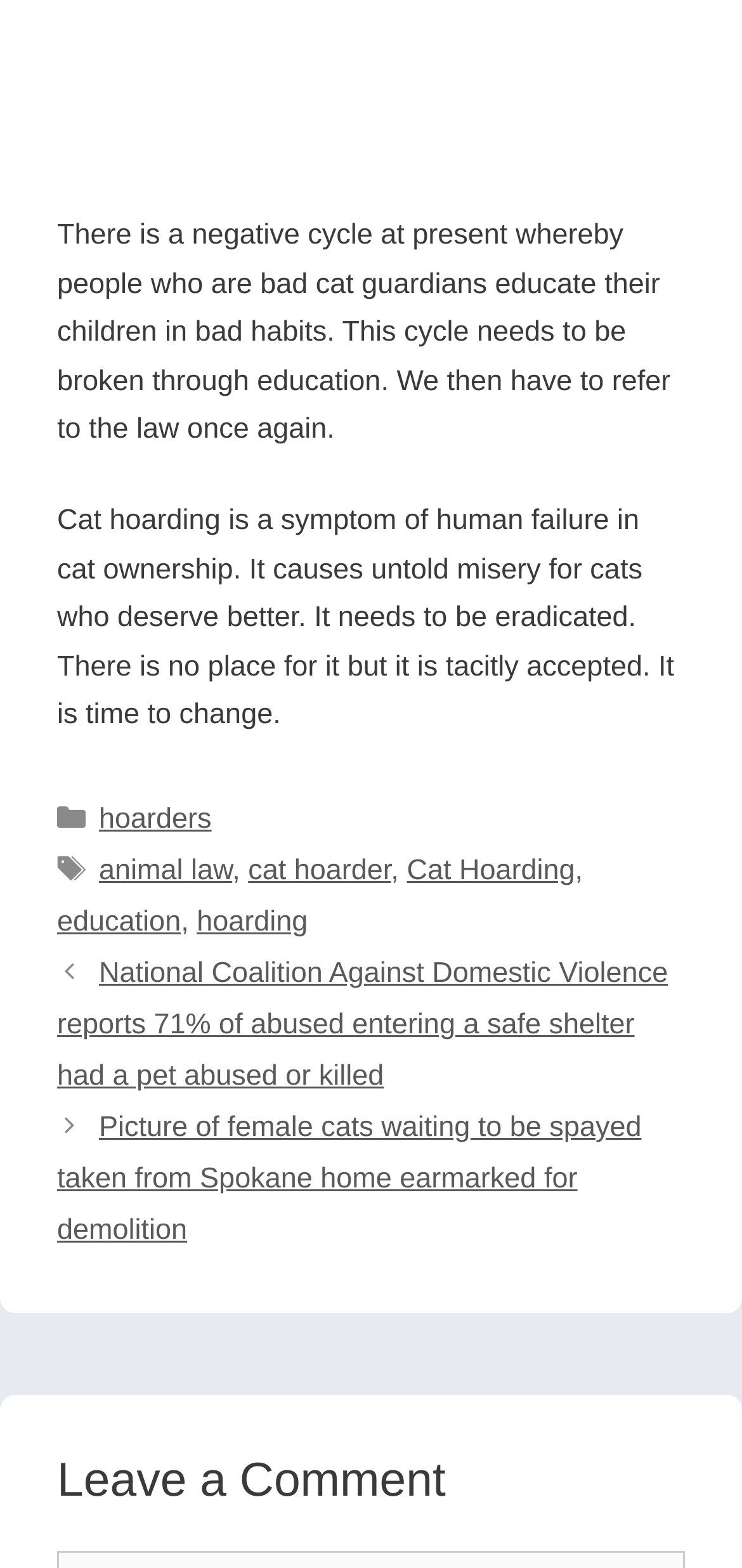Please locate the bounding box coordinates for the element that should be clicked to achieve the following instruction: "Click the link to learn about hoarders". Ensure the coordinates are given as four float numbers between 0 and 1, i.e., [left, top, right, bottom].

[0.133, 0.512, 0.285, 0.533]